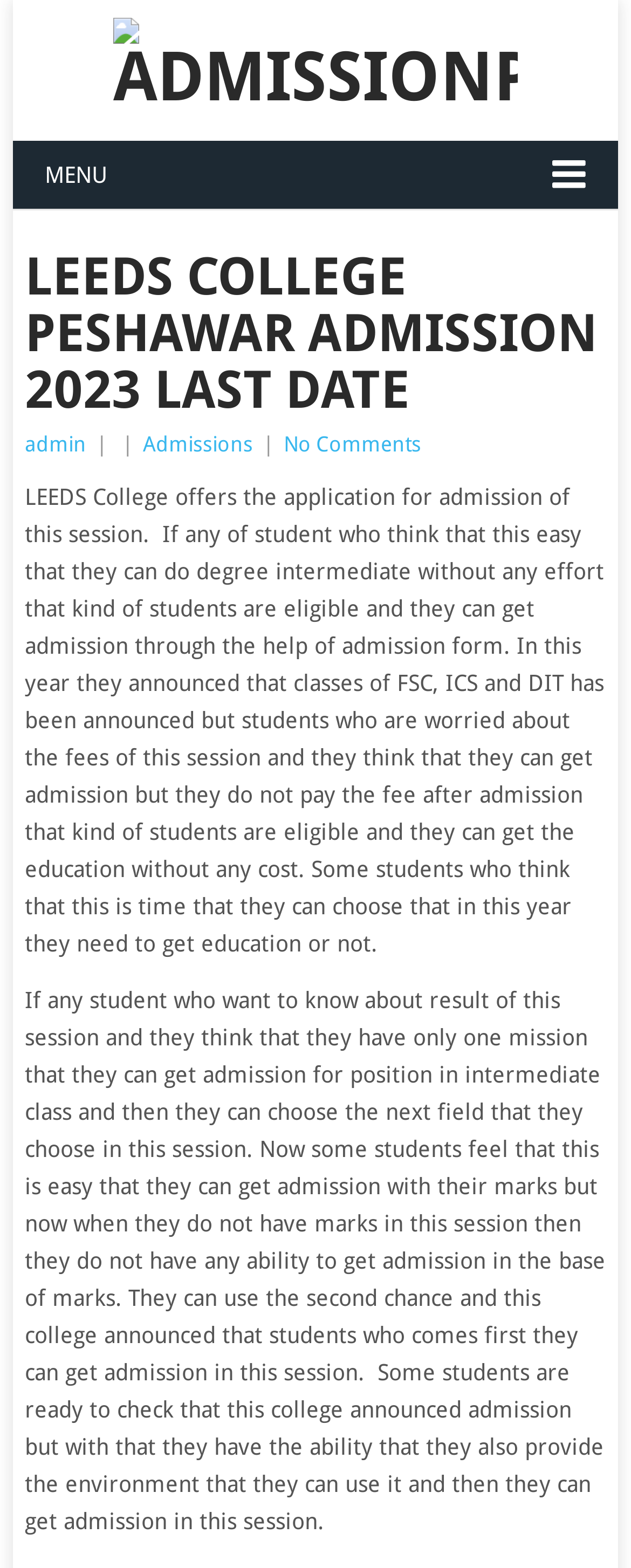Predict the bounding box of the UI element based on the description: "No Comments". The coordinates should be four float numbers between 0 and 1, formatted as [left, top, right, bottom].

[0.449, 0.275, 0.667, 0.291]